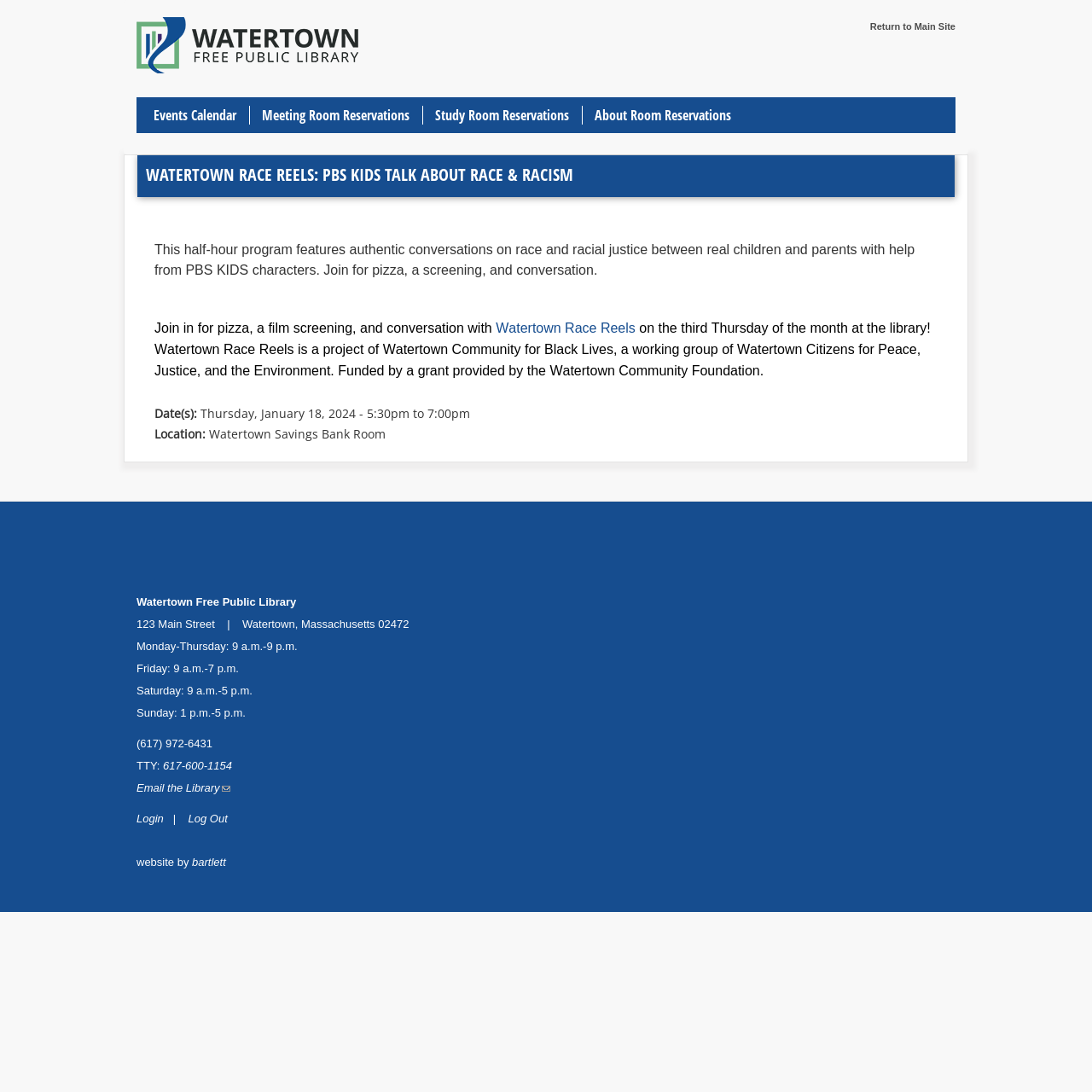Summarize the webpage with a detailed and informative caption.

The webpage is about the "Watertown Race Reels: PBS KIDS Talk About Race & Racism" event at the Watertown Free Public Library. At the top, there is a "Skip to main content" link, followed by a navigation menu with links to "Home", "Events Calendar", "Meeting Room Reservations", "Study Room Reservations", and "About Room Reservations". 

Below the navigation menu, there is a prominent heading "WATERTOWN RACE REELS: PBS KIDS TALK ABOUT RACE & RACISM". Underneath, there is an article section that describes the event, which features authentic conversations on race and racial justice between real children and parents with help from PBS KIDS characters. The event includes pizza, a film screening, and conversation, and is held on the third Thursday of the month at the library.

The article section also provides details about the event, including the date, time, and location. The date is Thursday, January 18, 2024, and the time is from 5:30 pm to 7:00 pm. The location is the Watertown Savings Bank Room.

At the bottom of the page, there is a section with information about the Watertown Free Public Library, including its address, phone number, and hours of operation. There are also links to "Email the Library" and "Login" or "Log Out" of the website. The webpage is designed by "bartlett".